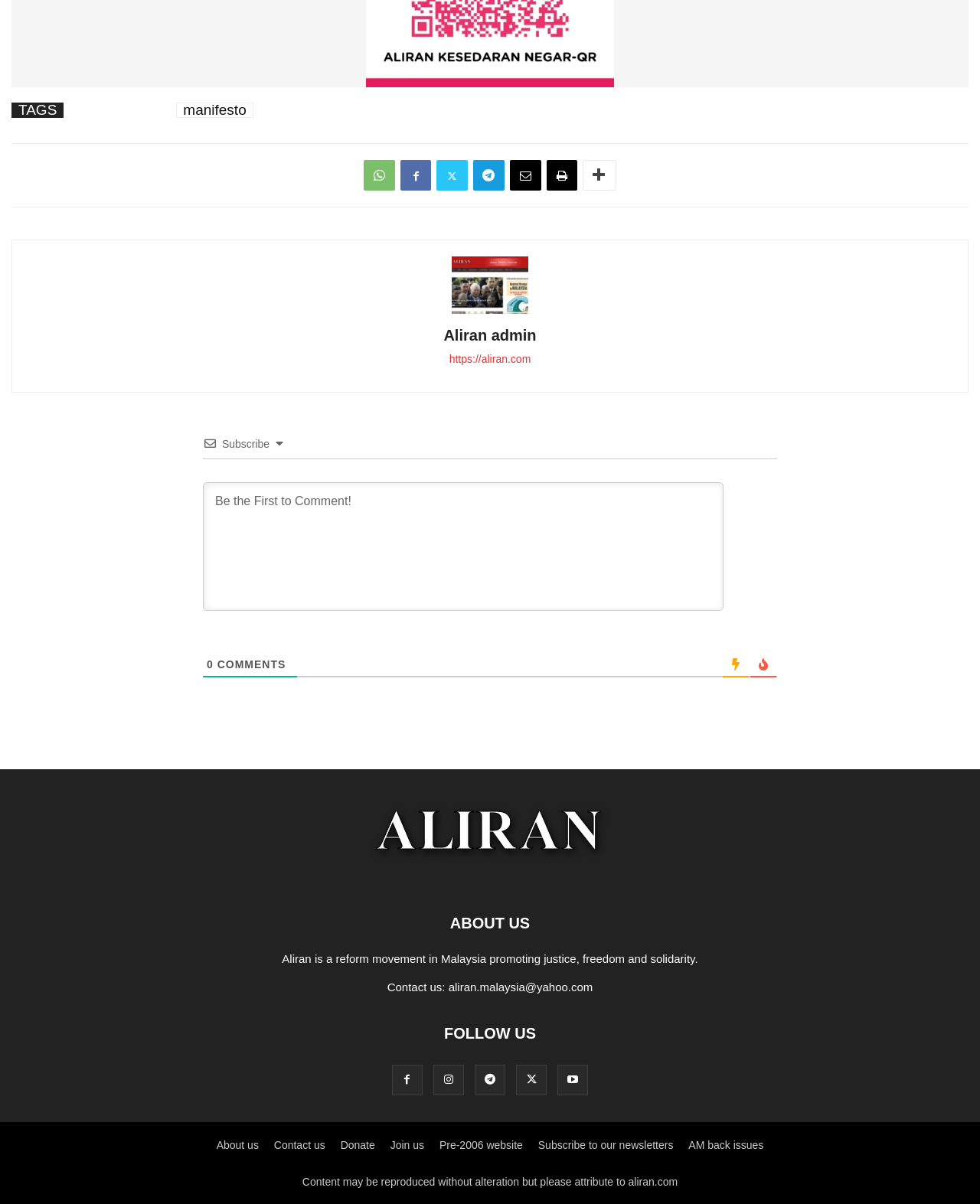Specify the bounding box coordinates for the region that must be clicked to perform the given instruction: "Follow Aliran on social media".

[0.4, 0.891, 0.431, 0.902]